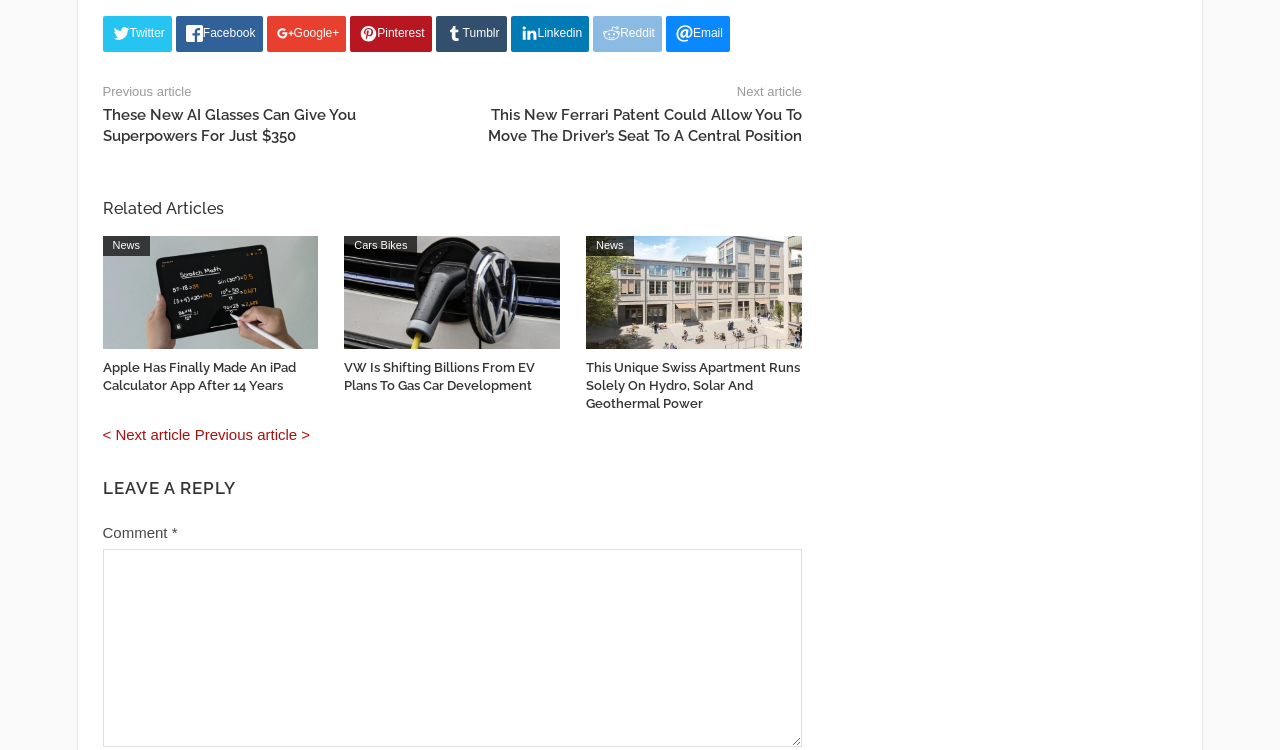What is the category of the second article?
Please answer the question as detailed as possible.

The second article is categorized under 'Cars Bikes' which can be found in the link element with the text 'Cars Bikes' located below the article title.